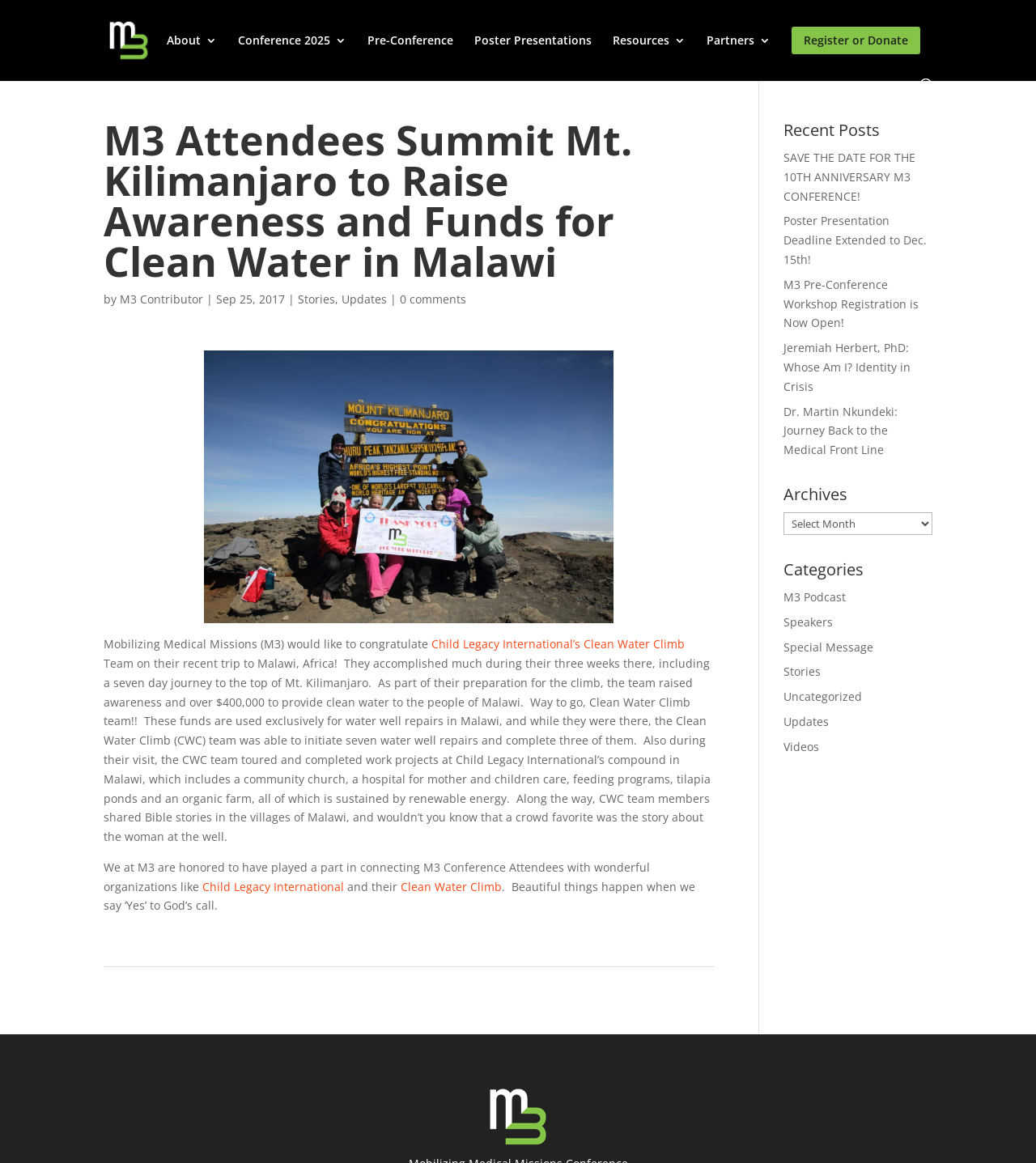Answer the following inquiry with a single word or phrase:
What is the name of the organization that mobilizes medical missions?

M3